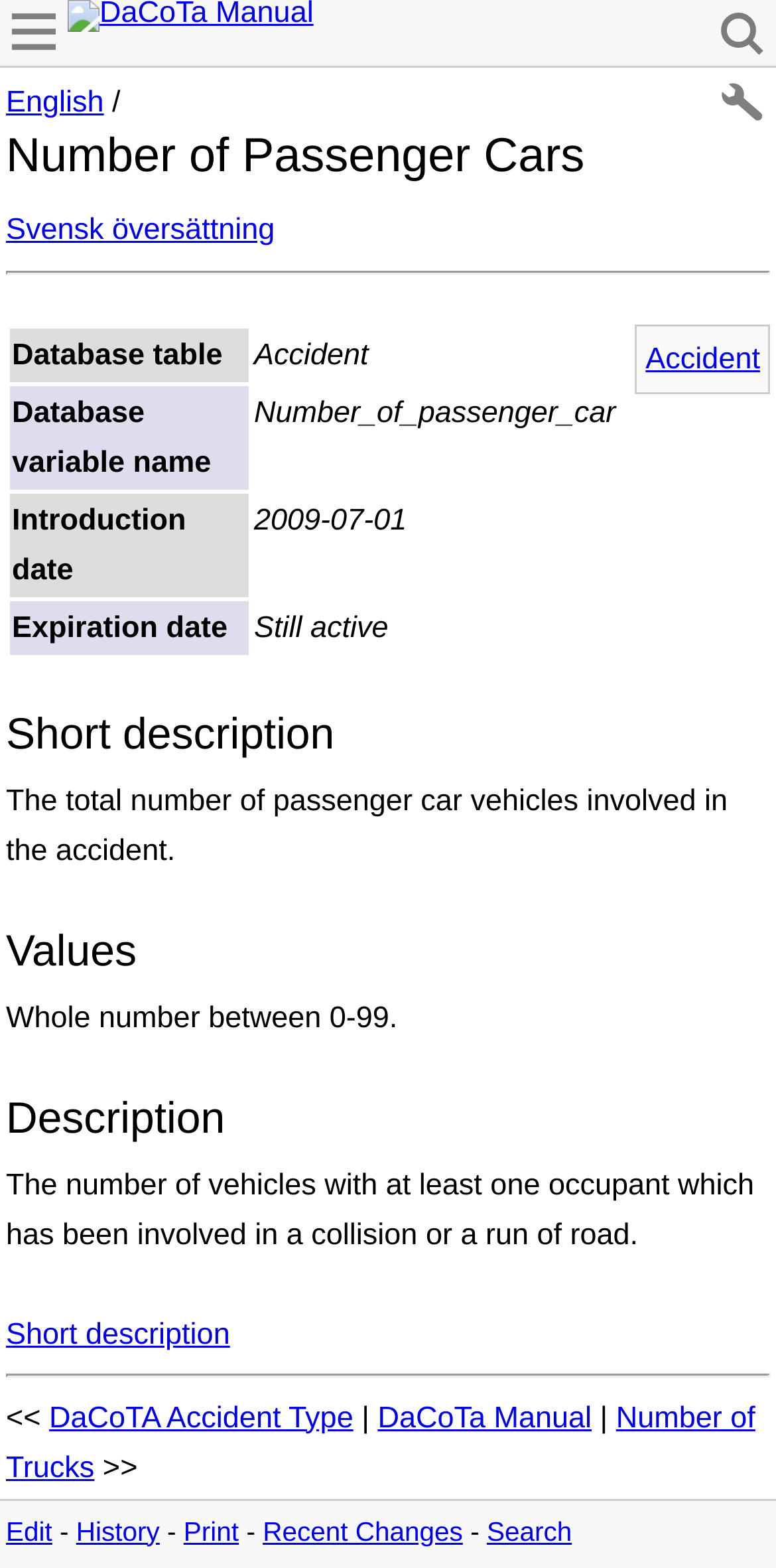Generate a thorough explanation of the webpage's elements.

The webpage is a manual page for DaCoTa, specifically focused on the "Number of Passenger Cars" topic. At the top, there is an image with the text "DaCoTa Manual" and a link to switch to the English version. Below the image, there is a main section with a heading that reads "Number of Passenger Cars". 

To the right of the heading, there is a link to a Swedish translation. A horizontal separator line divides the page into sections. Below the separator, there is a table with three rows, each containing two columns. The table headers are "Database table" and "Accident", and the rows contain information about the database variable name, introduction date, and expiration date.

Following the table, there are several sections with headings, including "Short description", "Values", "Description", and others. Each section contains a brief text description related to the topic of passenger cars. There are also links to related topics, such as "DaCoTA Accident Type" and "Number of Trucks".

At the bottom of the page, there are several links to edit, view history, print, and search the page, as well as a link to recent changes. The page has a simple and organized layout, making it easy to navigate and find relevant information.